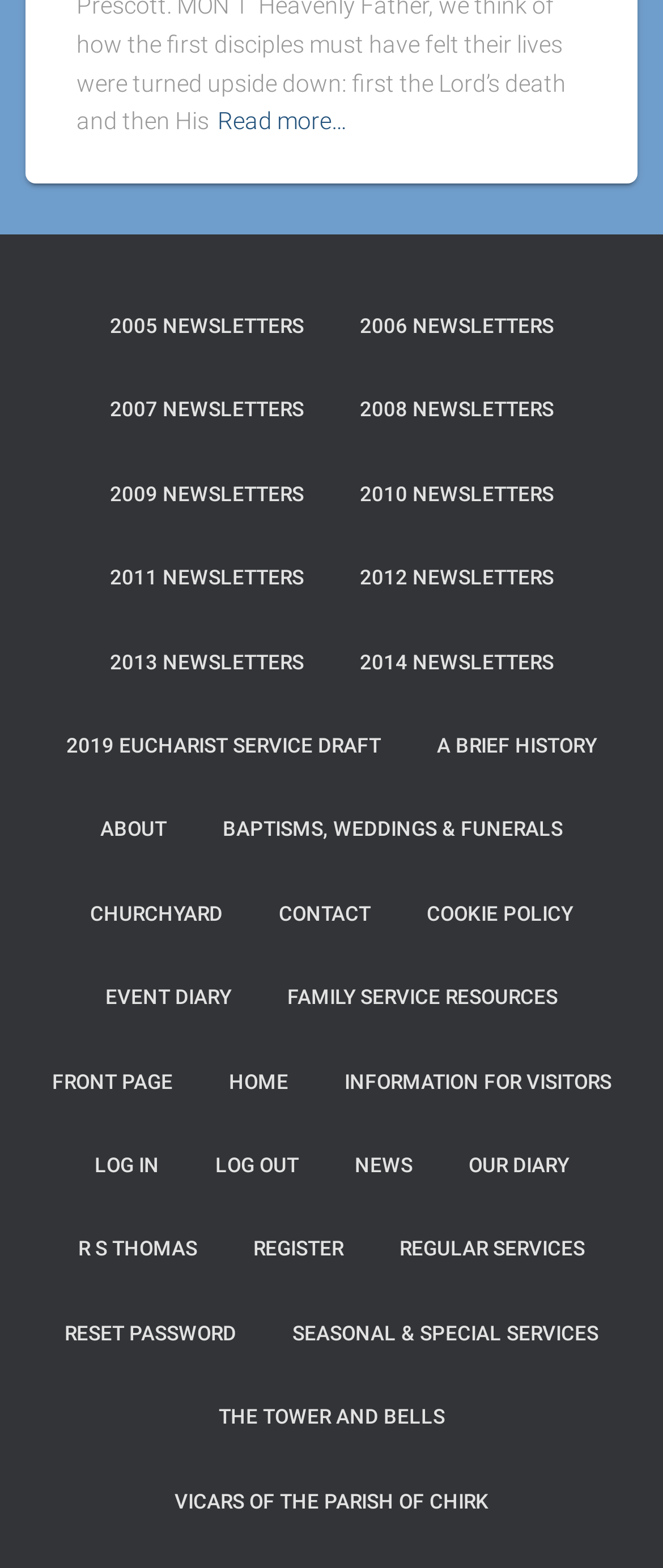Determine the bounding box coordinates in the format (top-left x, top-left y, bottom-right x, bottom-right y). Ensure all values are floating point numbers between 0 and 1. Identify the bounding box of the UI element described by: Cookie Policy

[0.605, 0.557, 0.903, 0.61]